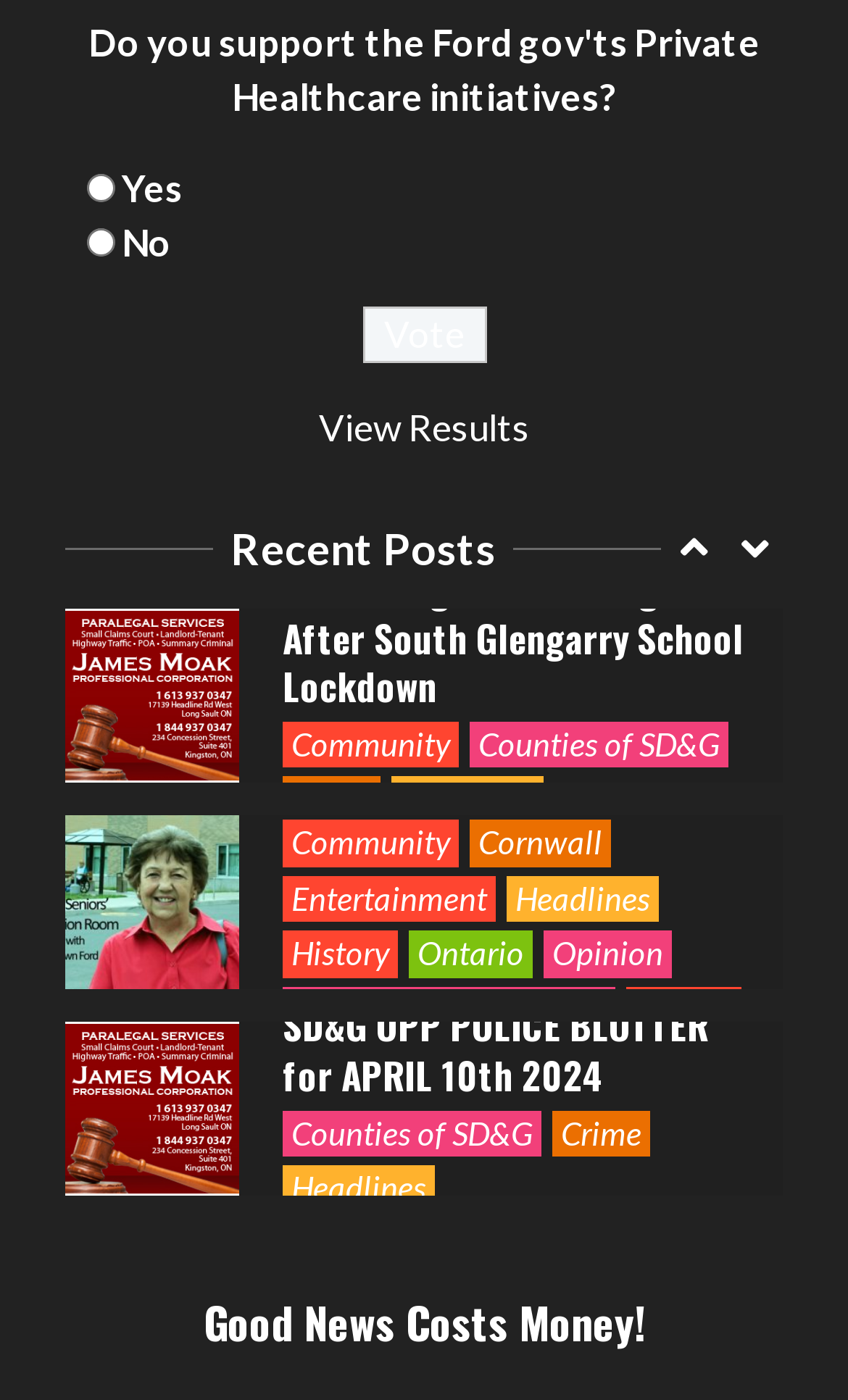Determine the bounding box coordinates of the clickable region to carry out the instruction: "Visit the Stand Out Marketing Studio website".

None